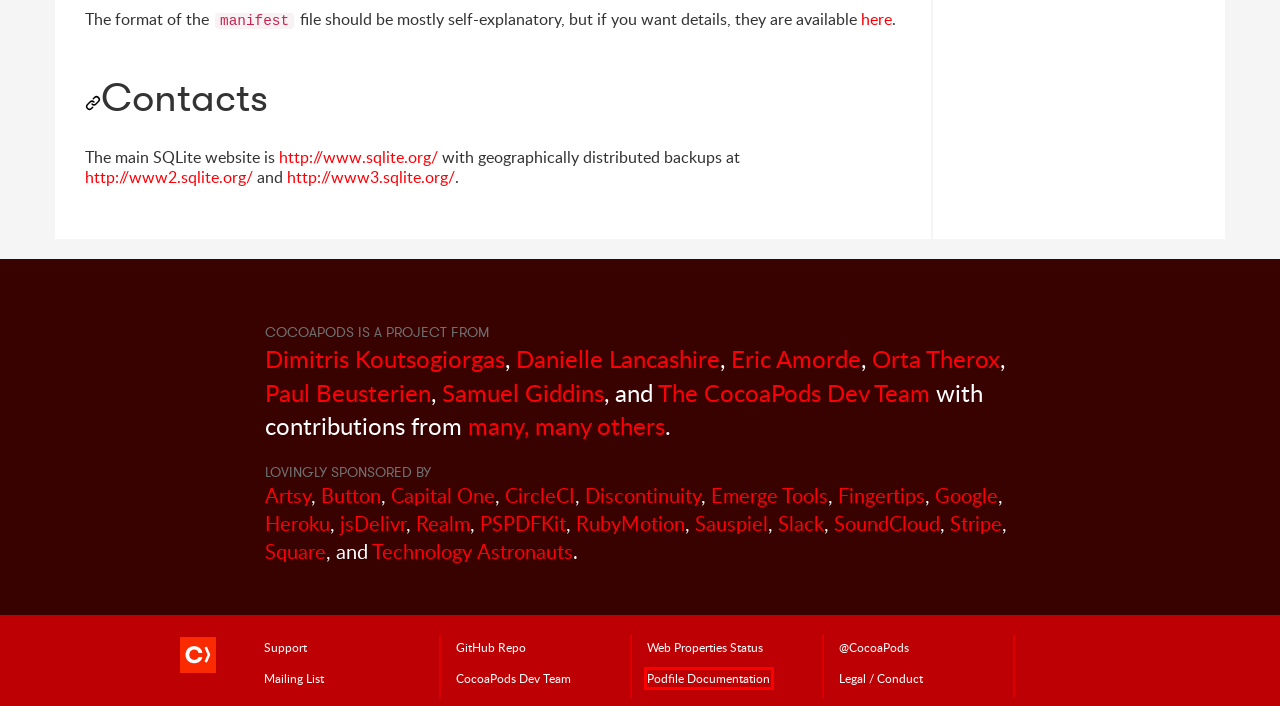You are given a screenshot of a webpage with a red rectangle bounding box around a UI element. Select the webpage description that best matches the new webpage after clicking the element in the bounding box. Here are the candidates:
A. Supercharge your mobile apps | Emerge Tools
B. Artsy — Discover, Buy, and Sell Fine Art
C. CocoaPods Guides - Podfile Syntax Reference v1.14.3
D. CocoaPods Guides - Troubleshooting
E. PSPDFKit - Complete PDF SDK, Fast Setup & Fully Supported
F. Power your entire business | Square
G. Slack is your productivity platform | Slack
H. TECHNOLOGY ASTRONAUTS - Exploration Lunaire

C